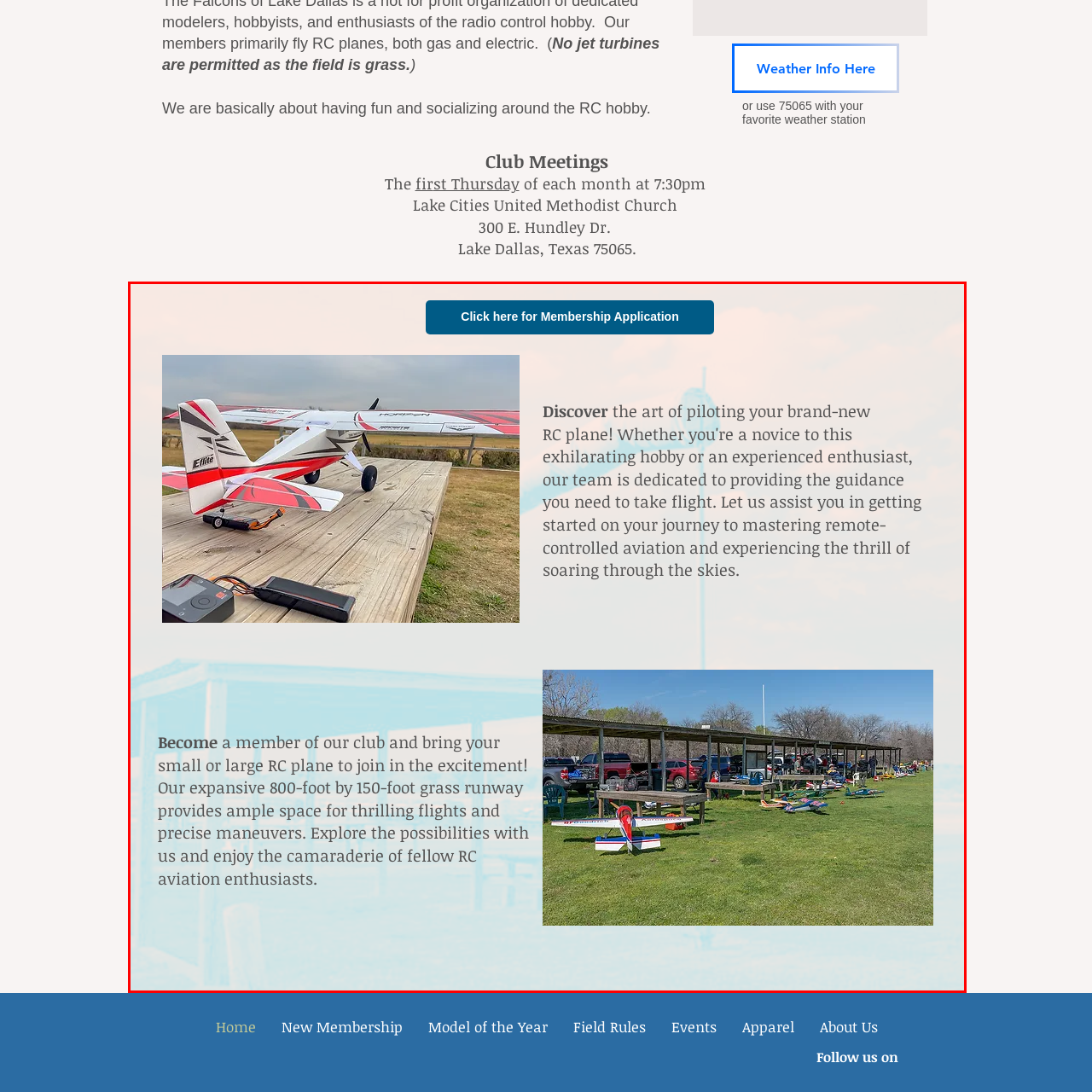What type of surface is the RC plane displayed on? Examine the image inside the red bounding box and answer concisely with one word or a short phrase.

Wooden